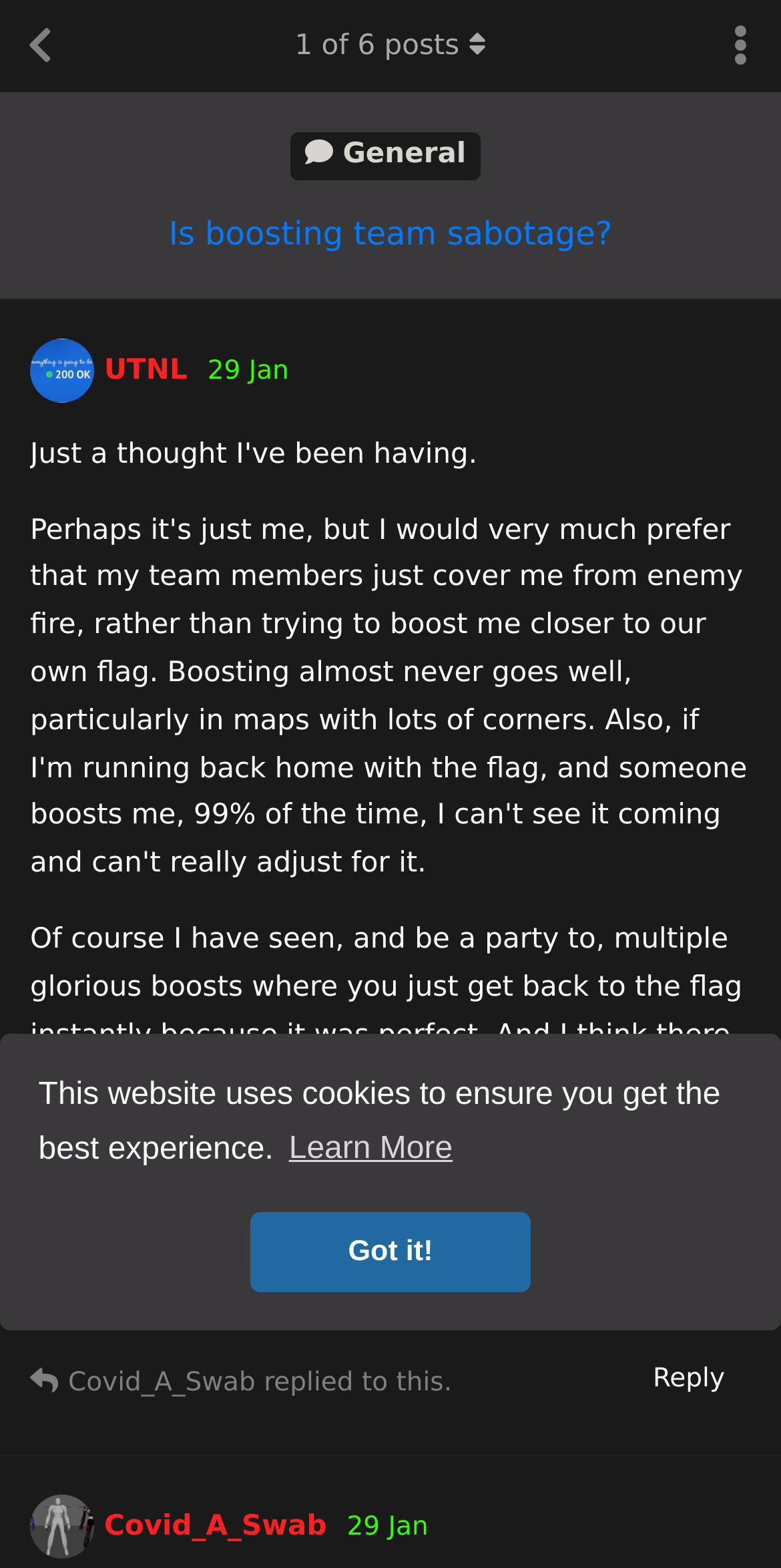Produce a meticulous description of the webpage.

This webpage appears to be a discussion forum or online community platform. At the top, there is a cookie consent dialog with a message explaining the website's use of cookies, accompanied by "Learn More" and "Got it!" buttons. 

Below the cookie dialog, there is a link to return to the discussion list. The main content area is divided into sections, with a header section containing a link to a general category and a heading that reads "Is boosting team sabotage?".

To the right of the header section, there is a button to toggle a discussion actions dropdown menu. Below the header section, there is a post from a user named "UTNL" with a timestamp of January 29, 2024, 11:56 AM. The post contains the text "What say you?" and has a reply button.

Below the post, there is a reply from a user named "Covid_A_Swab" with a timestamp of January 29, 2024, 2:37 PM. The reply button is located at the bottom right of the post.